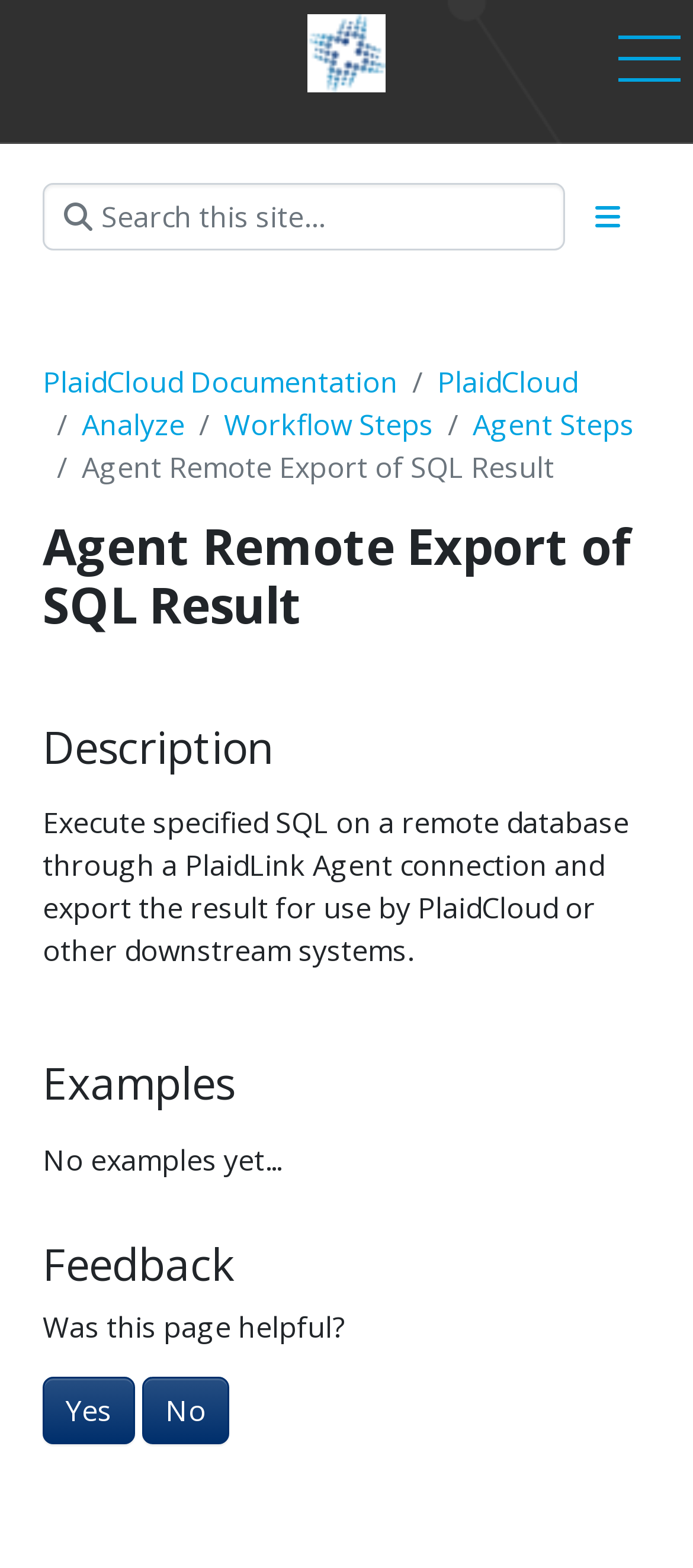Extract the top-level heading from the webpage and provide its text.

Agent Remote Export of SQL Result